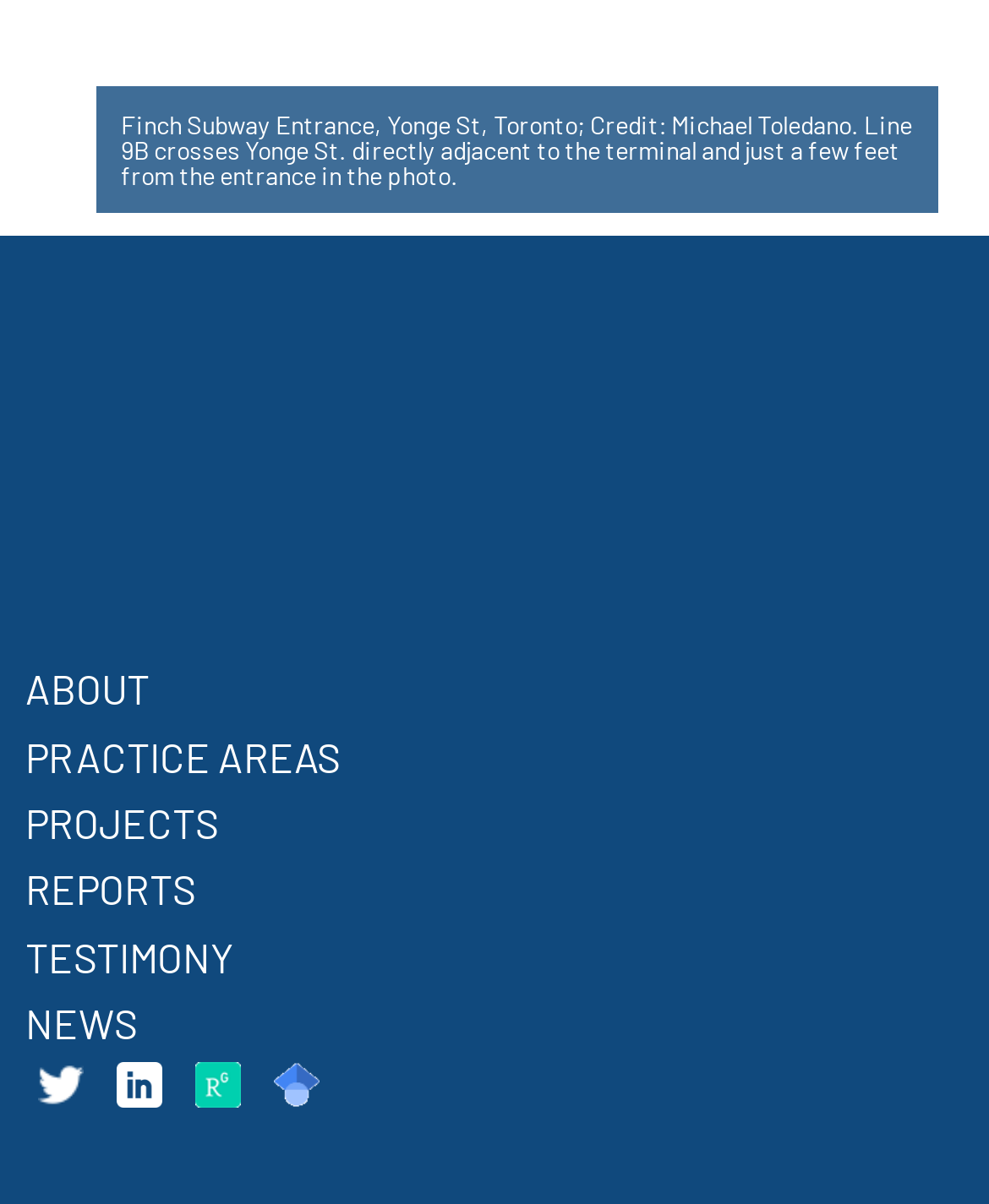Find and indicate the bounding box coordinates of the region you should select to follow the given instruction: "follow TWITTER".

[0.038, 0.881, 0.085, 0.919]